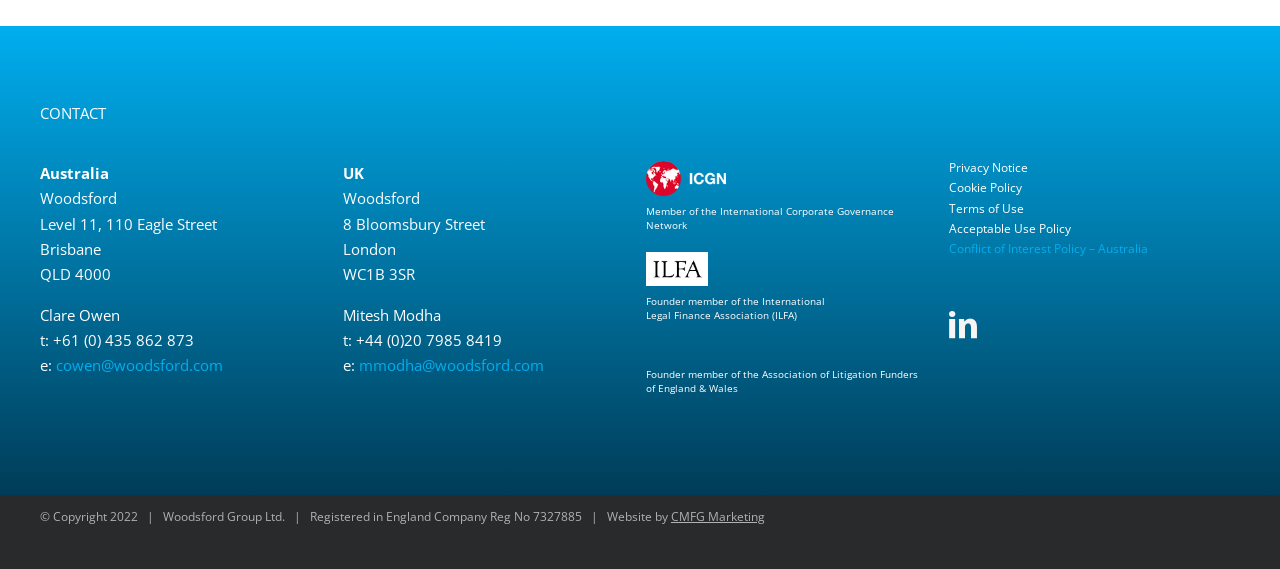Determine the bounding box coordinates of the clickable element to complete this instruction: "Connect on LinkedIn". Provide the coordinates in the format of four float numbers between 0 and 1, [left, top, right, bottom].

[0.741, 0.547, 0.763, 0.596]